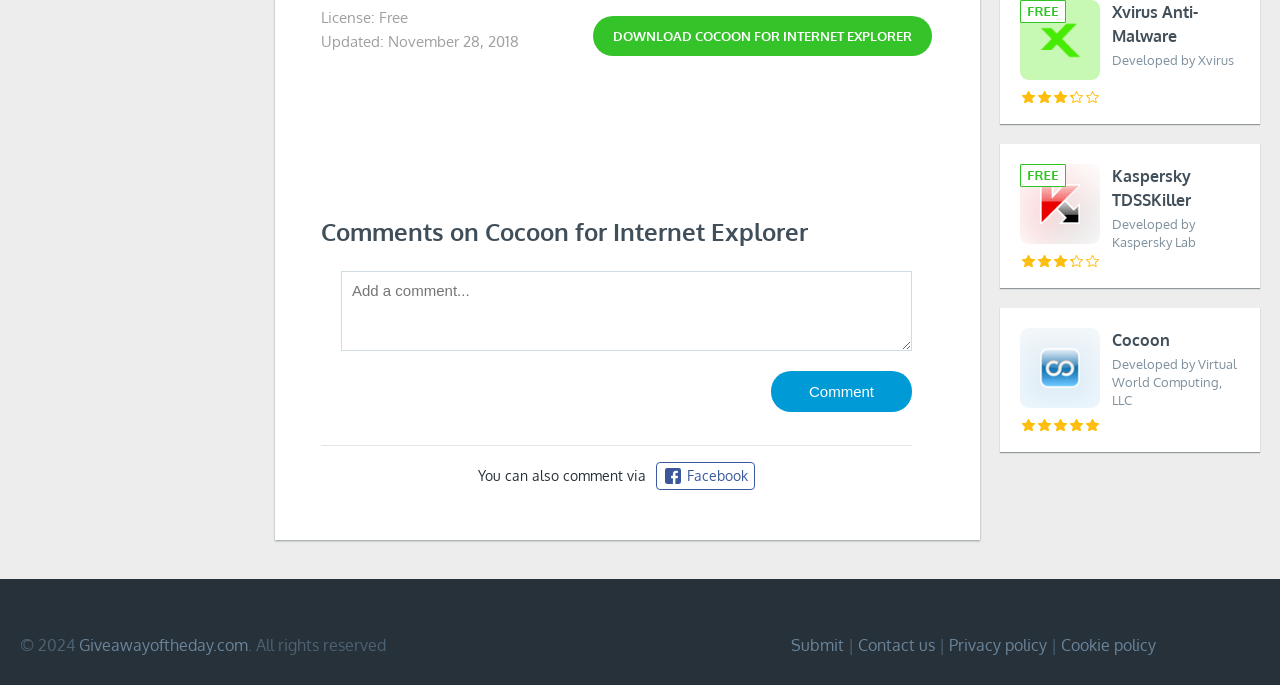What is the copyright year mentioned on the webpage?
Please answer the question with a detailed response using the information from the screenshot.

The copyright year mentioned on the webpage is 2024, which is located at the bottom section of the page along with other links and information.